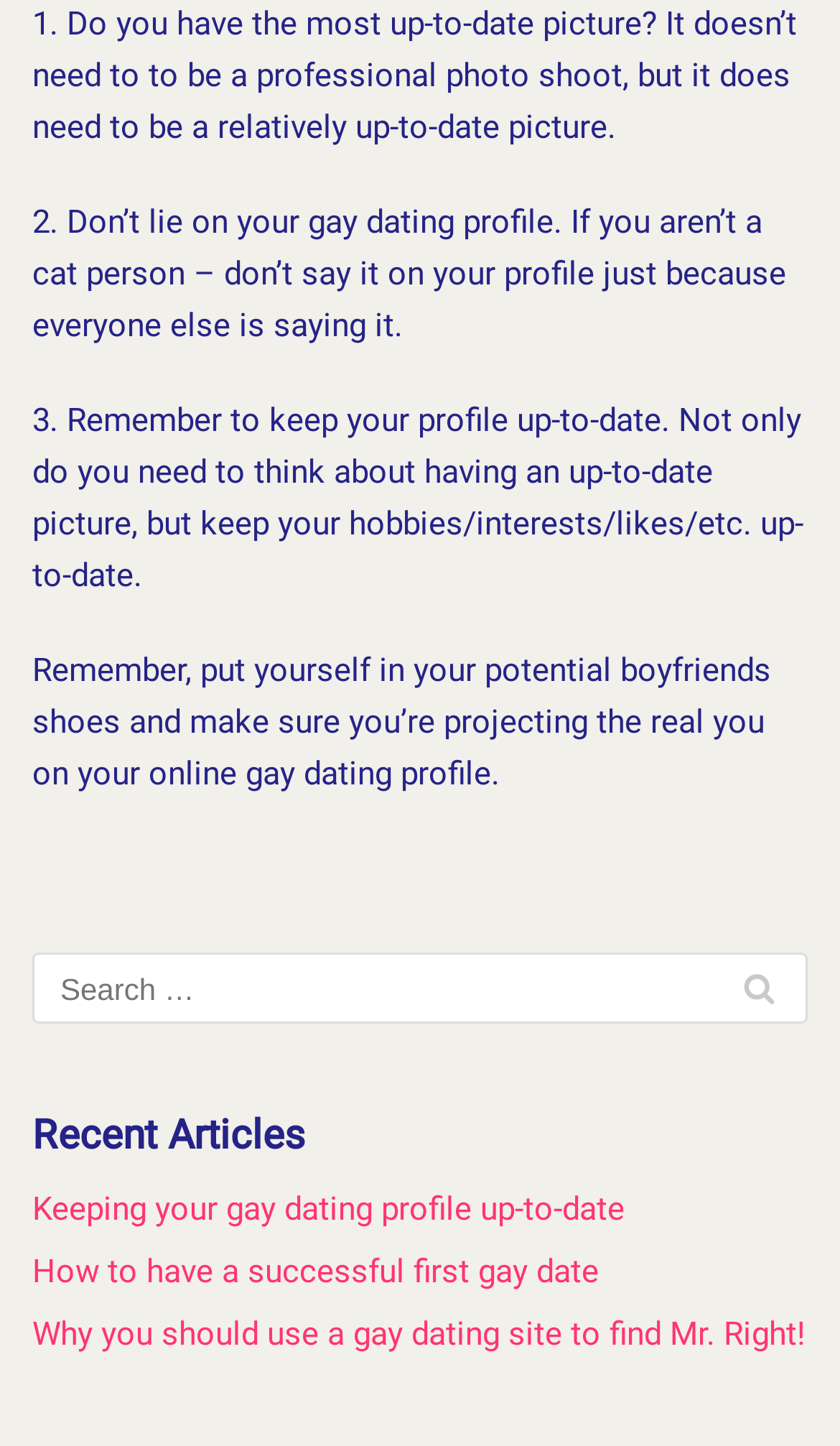Respond to the question below with a single word or phrase:
What is the purpose of the search box?

To search for articles